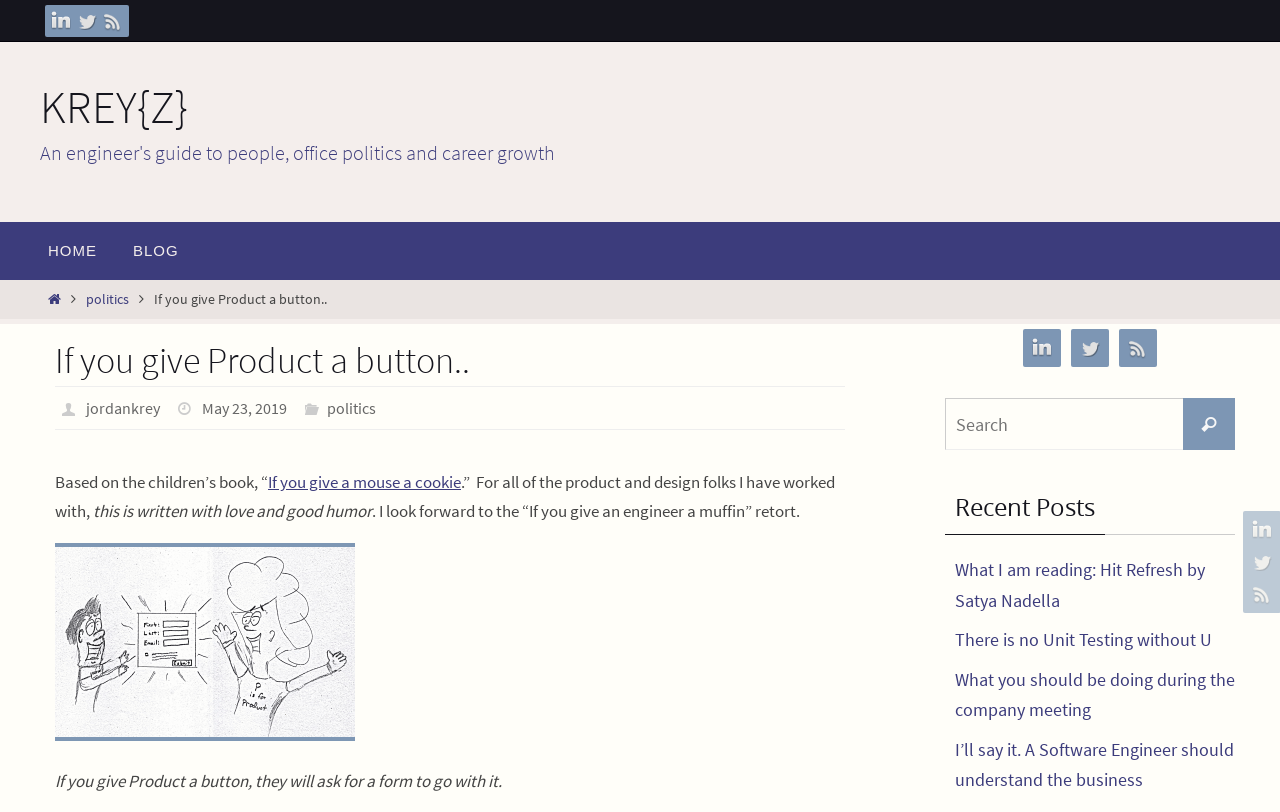Please extract and provide the main headline of the webpage.

If you give Product a button..